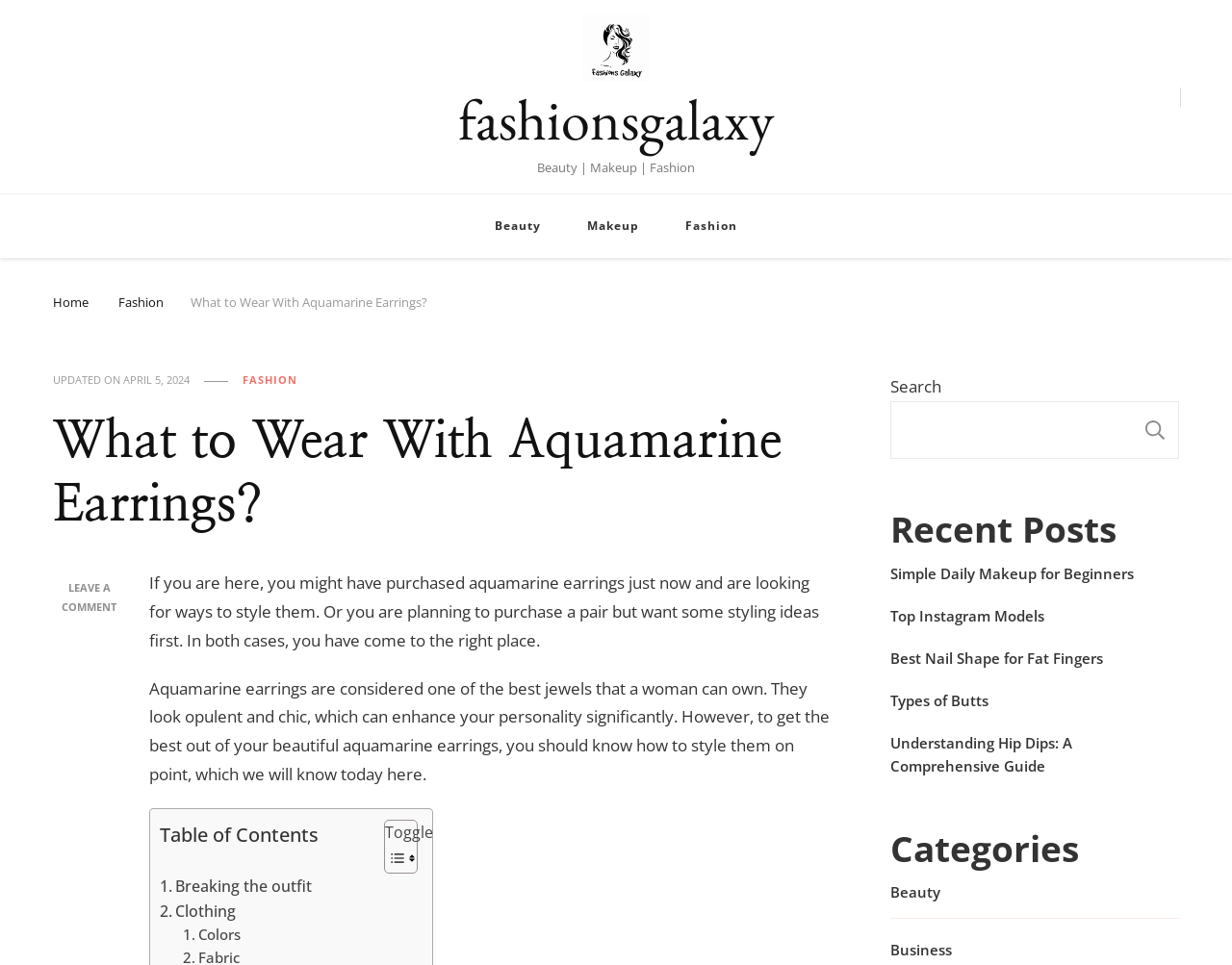Please determine the heading text of this webpage.

What to Wear With Aquamarine Earrings?